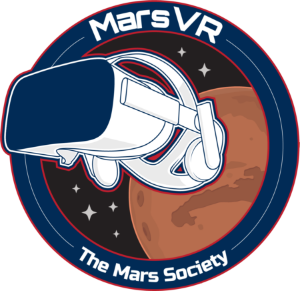What is the purpose of the MarsVR logo?
Craft a detailed and extensive response to the question.

The caption states that the emblem symbolizes the collaboration to create immersive experiences that enhance our understanding of Mars and support future exploration efforts, indicating that the purpose of the MarsVR logo is to symbolize this collaboration.